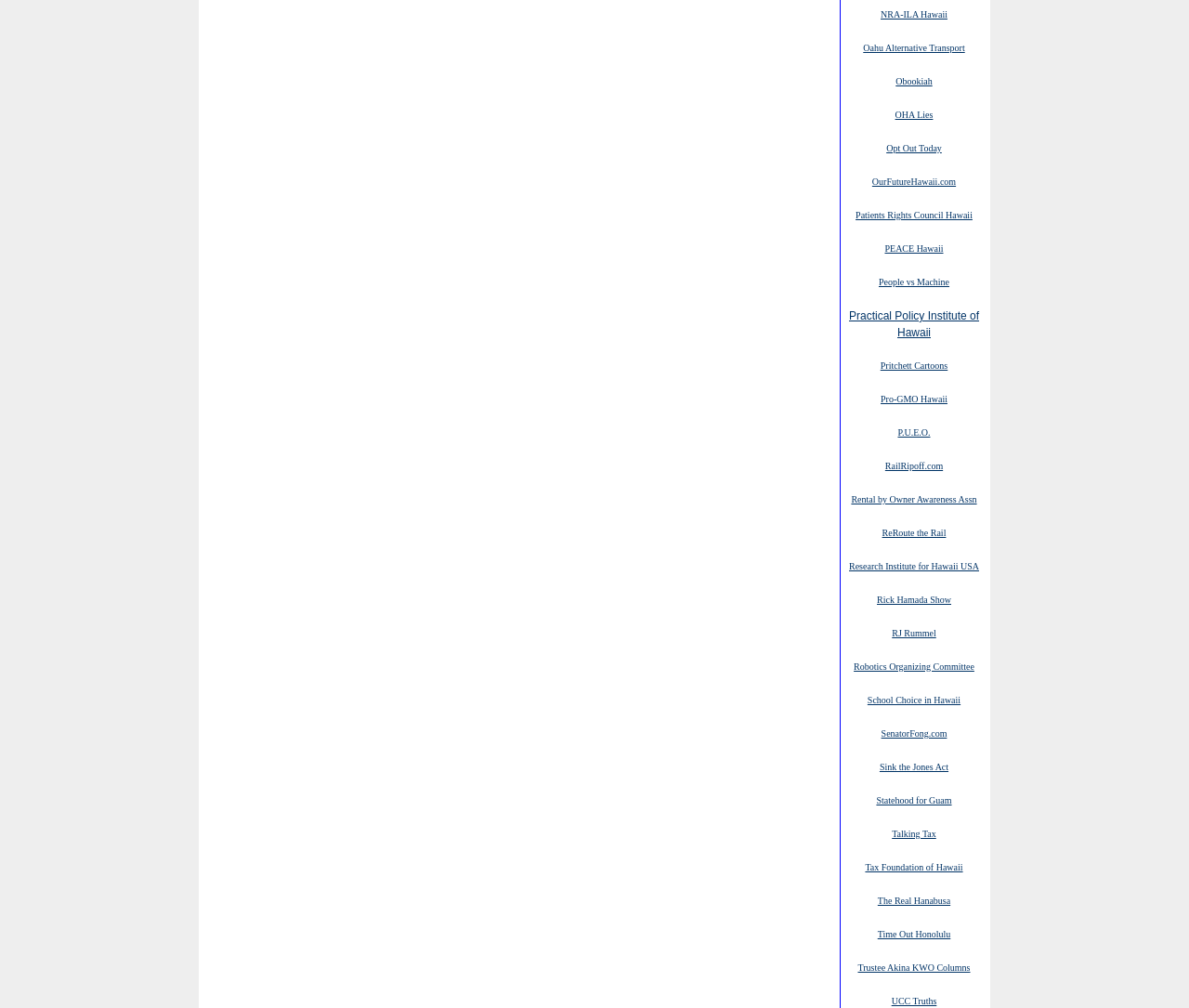Locate the bounding box coordinates of the area where you should click to accomplish the instruction: "visit NRA-ILA Hawaii".

[0.741, 0.007, 0.797, 0.02]